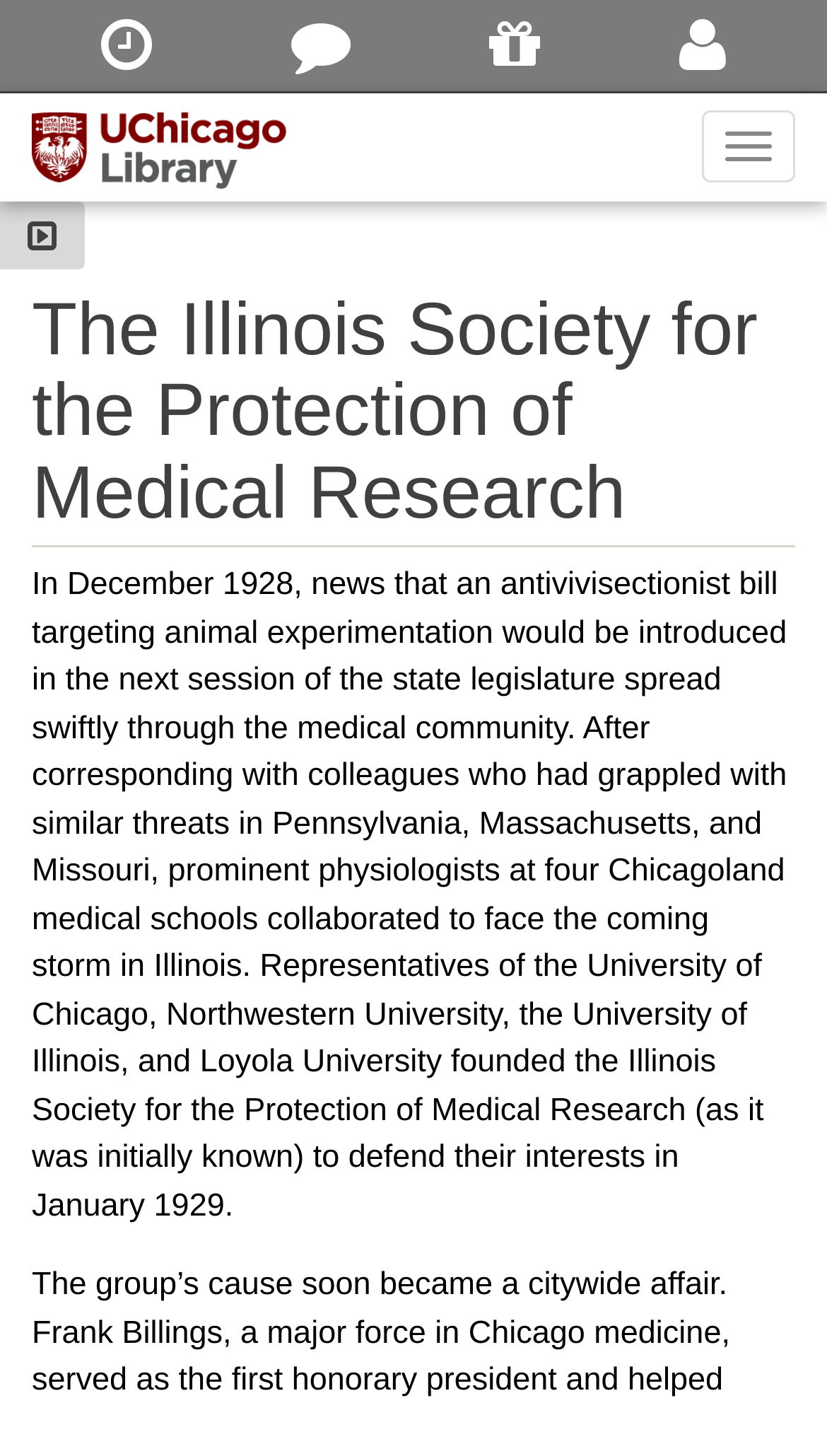Given the element description alt="library logo", specify the bounding box coordinates of the corresponding UI element in the format (top-left x, top-left y, bottom-right x, bottom-right y). All values must be between 0 and 1.

[0.0, 0.064, 0.346, 0.138]